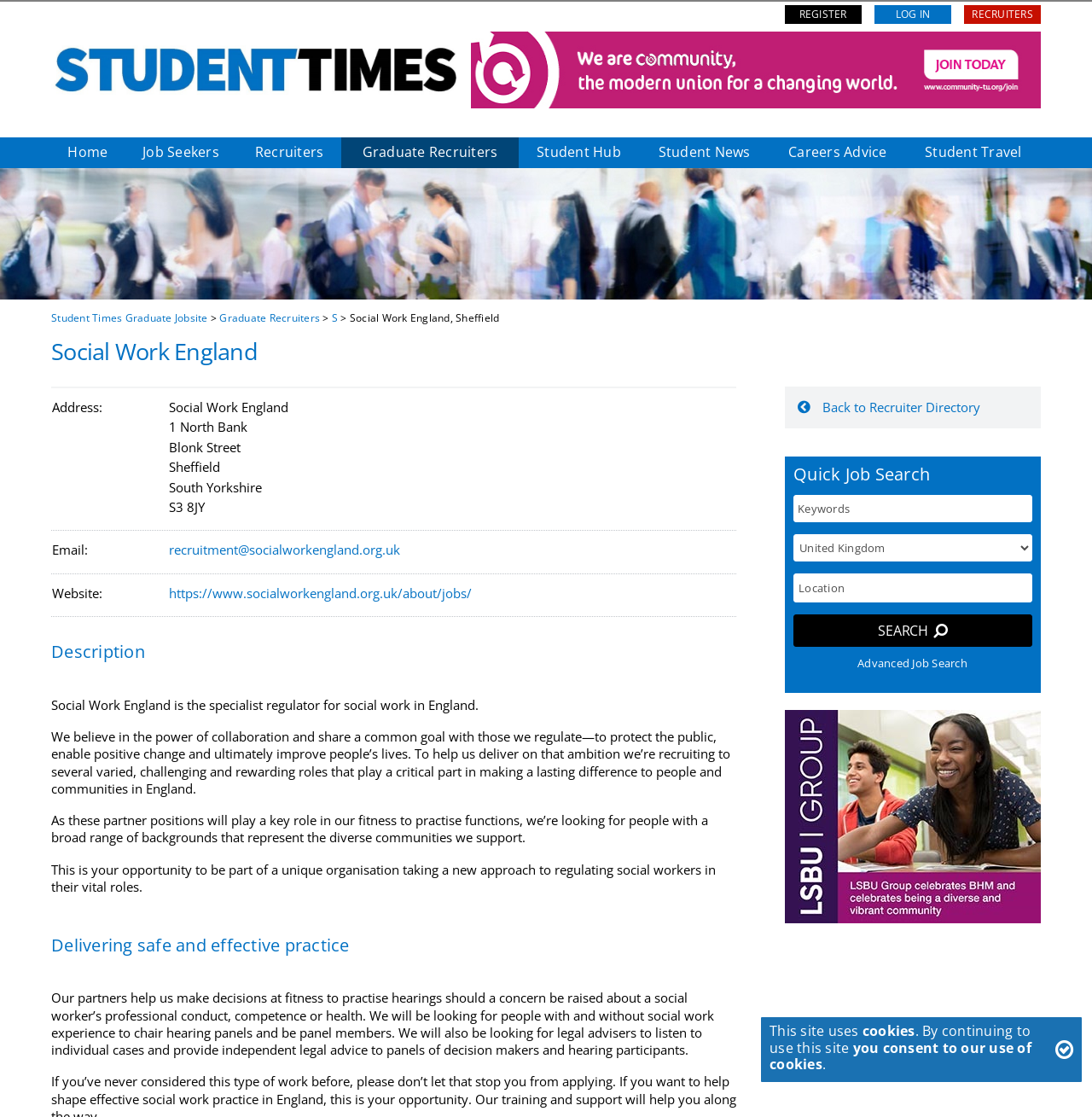Answer the following inquiry with a single word or phrase:
What is the name of the organization?

Social Work England